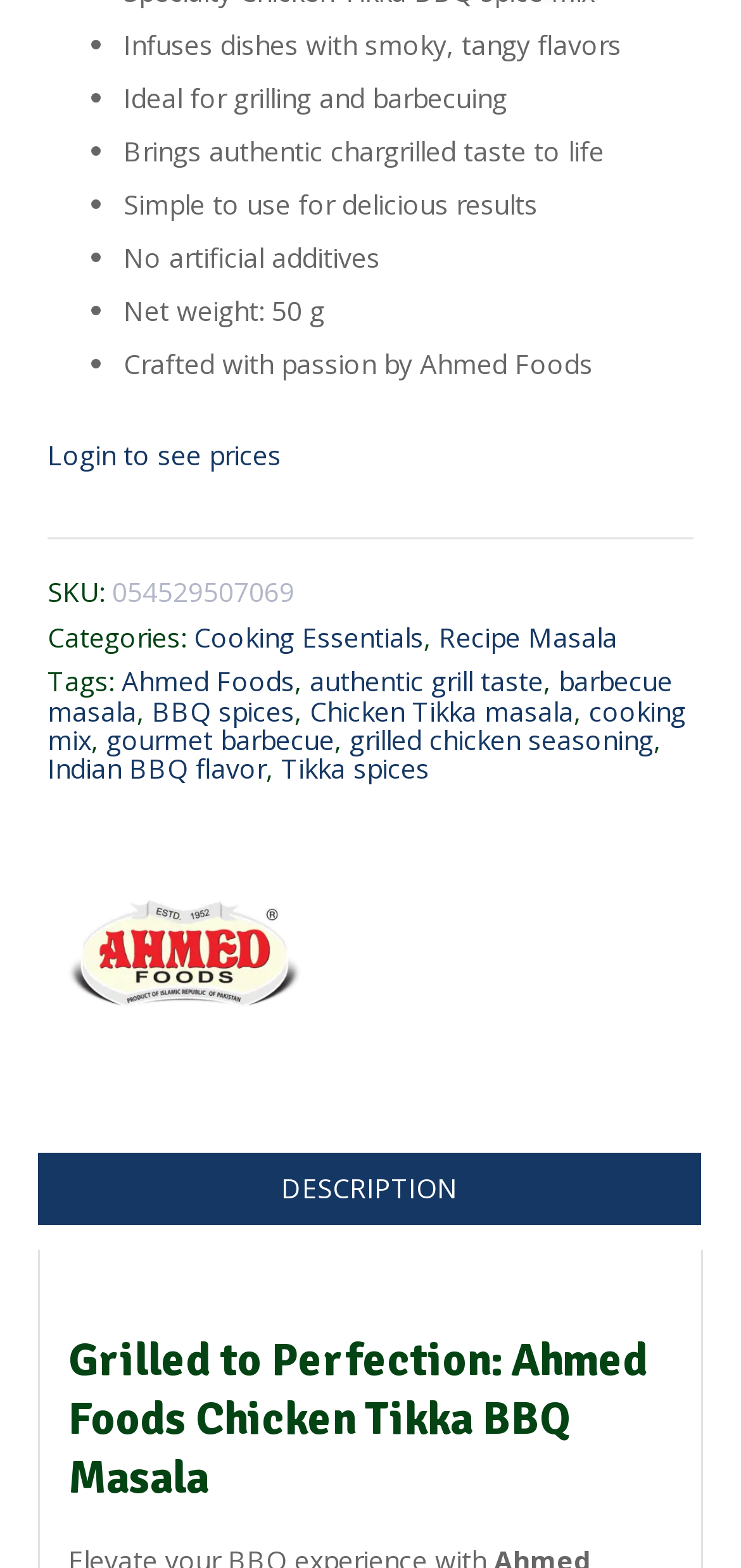Identify and provide the bounding box for the element described by: "Cooking Essentials".

[0.262, 0.395, 0.572, 0.418]